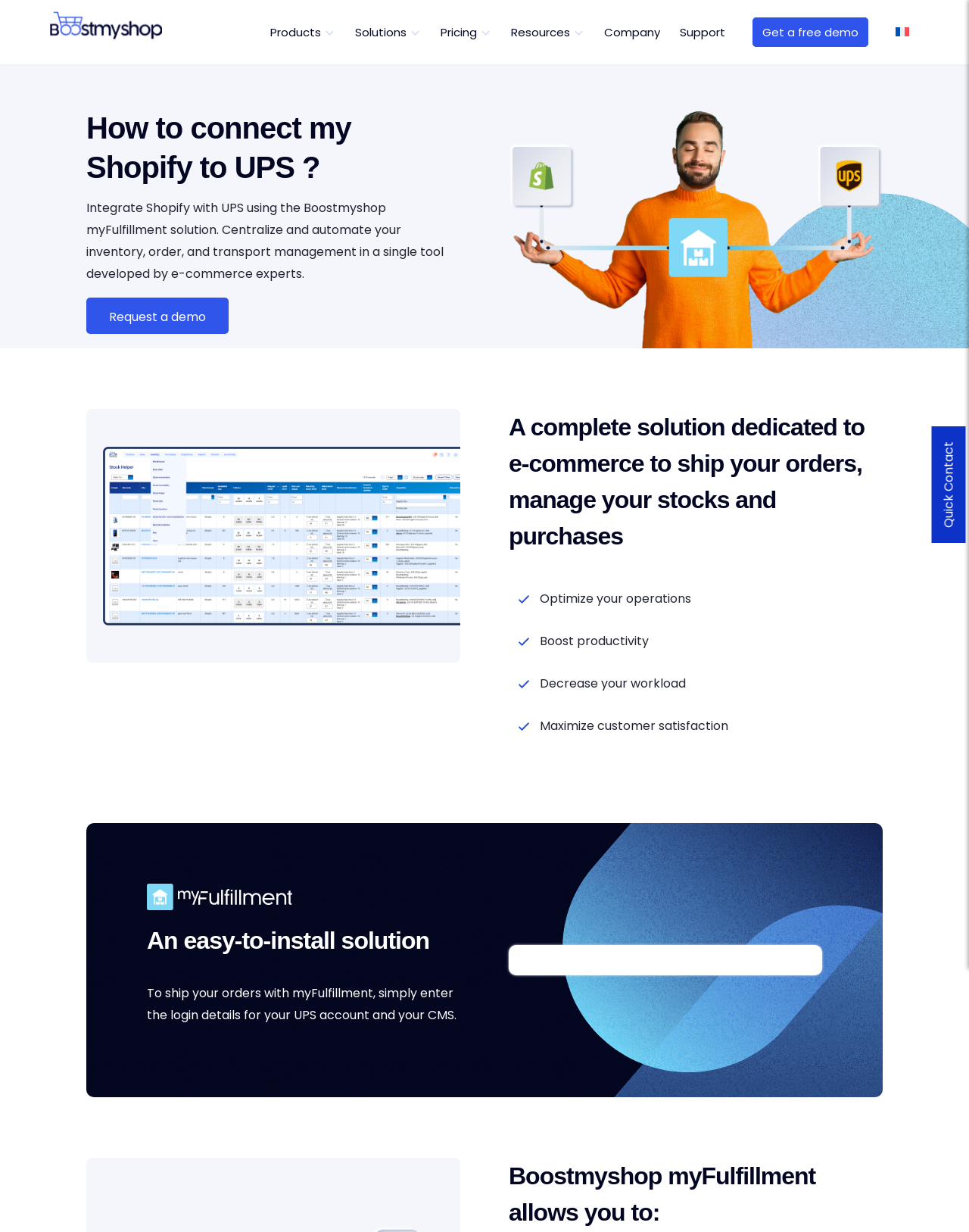Identify the bounding box coordinates of the region that needs to be clicked to carry out this instruction: "Click the Quick Contact button". Provide these coordinates as four float numbers ranging from 0 to 1, i.e., [left, top, right, bottom].

[0.961, 0.346, 0.996, 0.441]